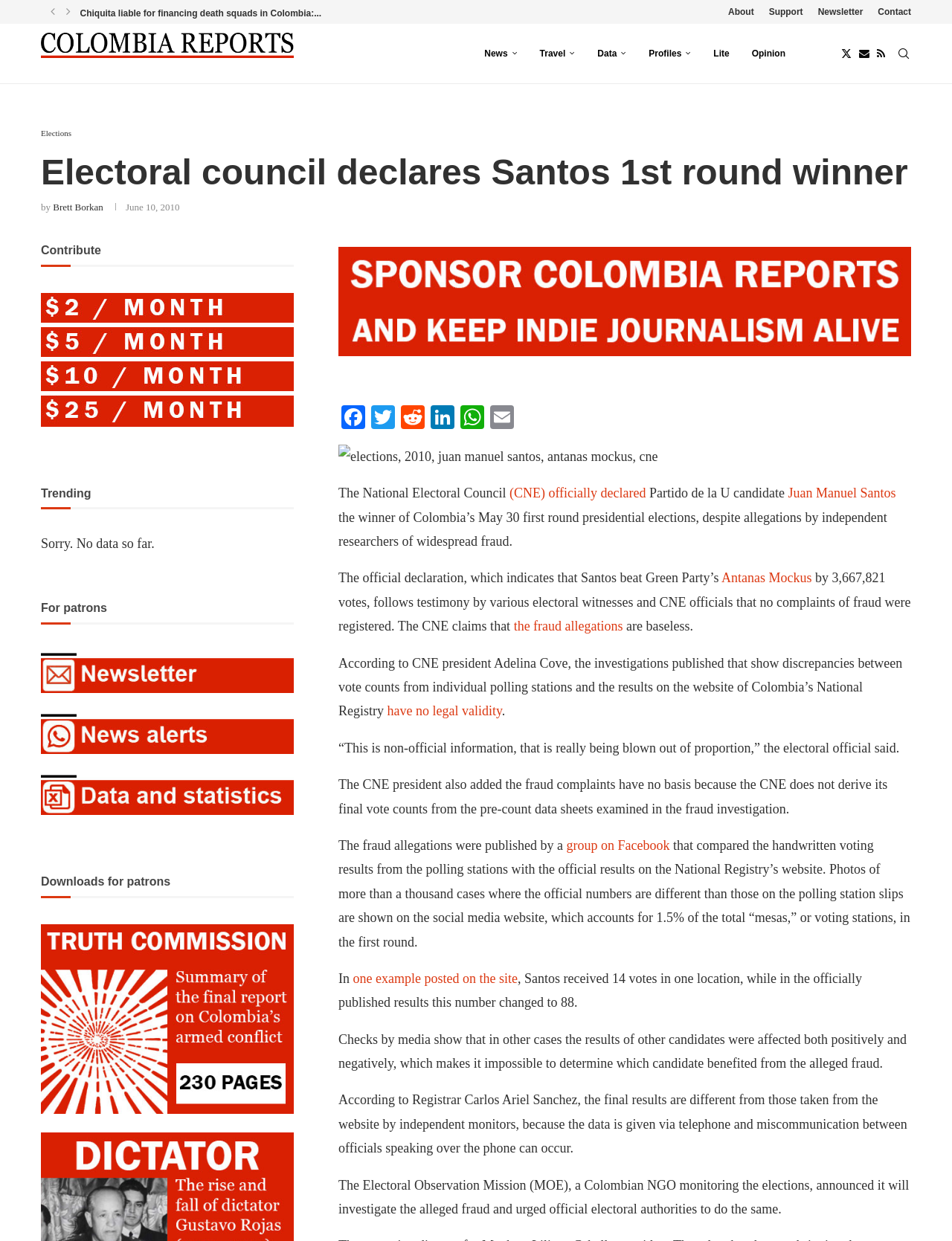What is the name of the Colombian NGO monitoring the elections?
Based on the screenshot, answer the question with a single word or phrase.

Electoral Observation Mission (MOE)